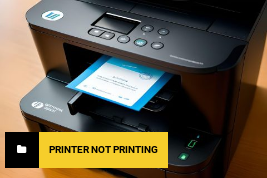Give a meticulous account of what the image depicts.

The image features an HP printer with a printed document partly emerging from its output tray. This printer is likely a multifunction model, equipped with buttons and a display interface on top for easy operation. The focus of the image is not only on the printer itself but also on a prominent notification labeled "PRINTER NOT PRINTING," which suggests potential troubleshooting or issues that users may encounter while trying to print documents. The contrasting colors emphasize the urgent nature of the message, making it clear that assistance might be needed to resolve printing problems. In today's digital age, resolving printer issues efficiently is crucial for maintaining productivity, whether for personal use, professional tasks, or academic requirements.